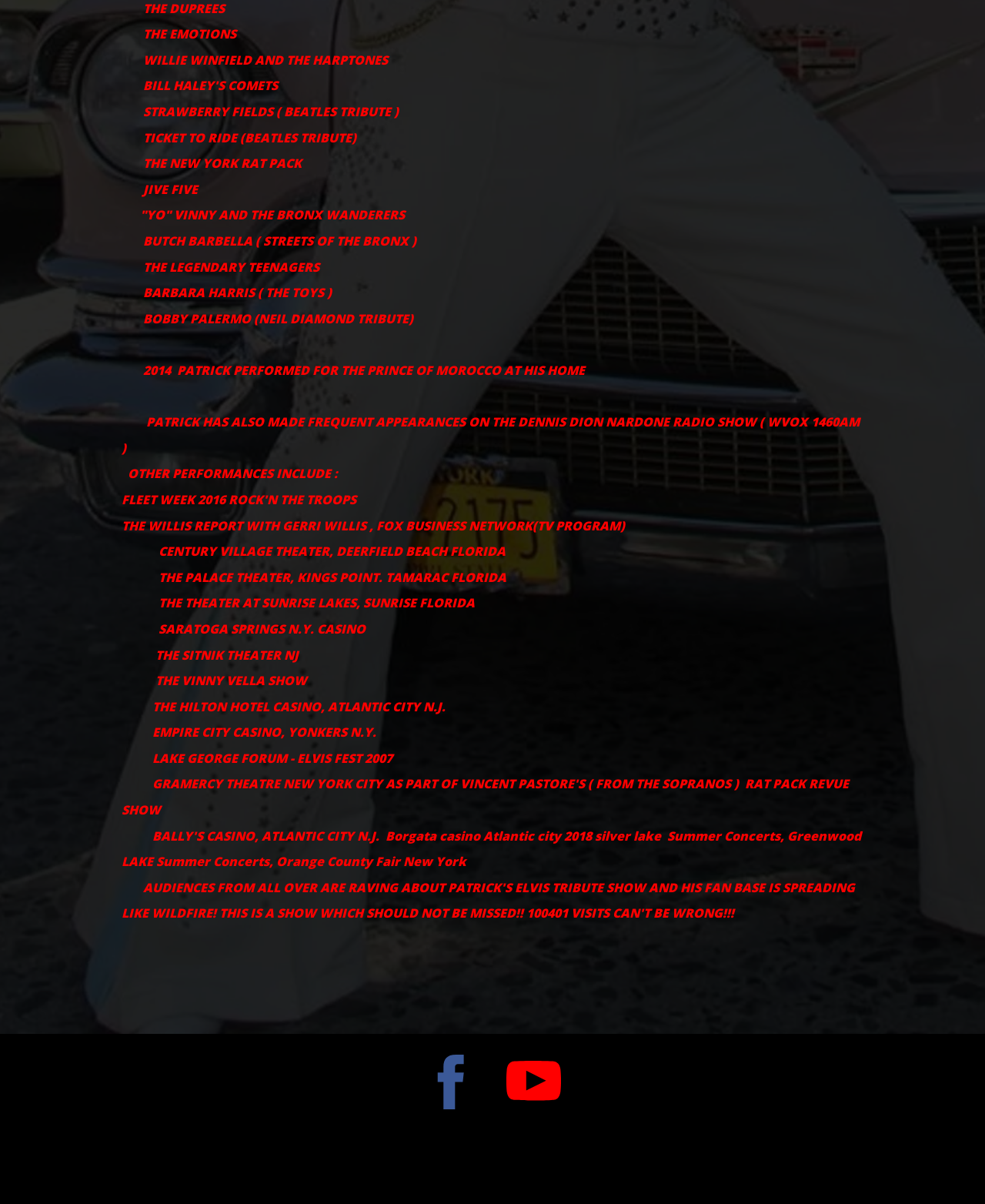Locate the bounding box of the UI element based on this description: "title="https://www.facebook.com/patrickperone"". Provide four float numbers between 0 and 1 as [left, top, right, bottom].

[0.431, 0.876, 0.486, 0.925]